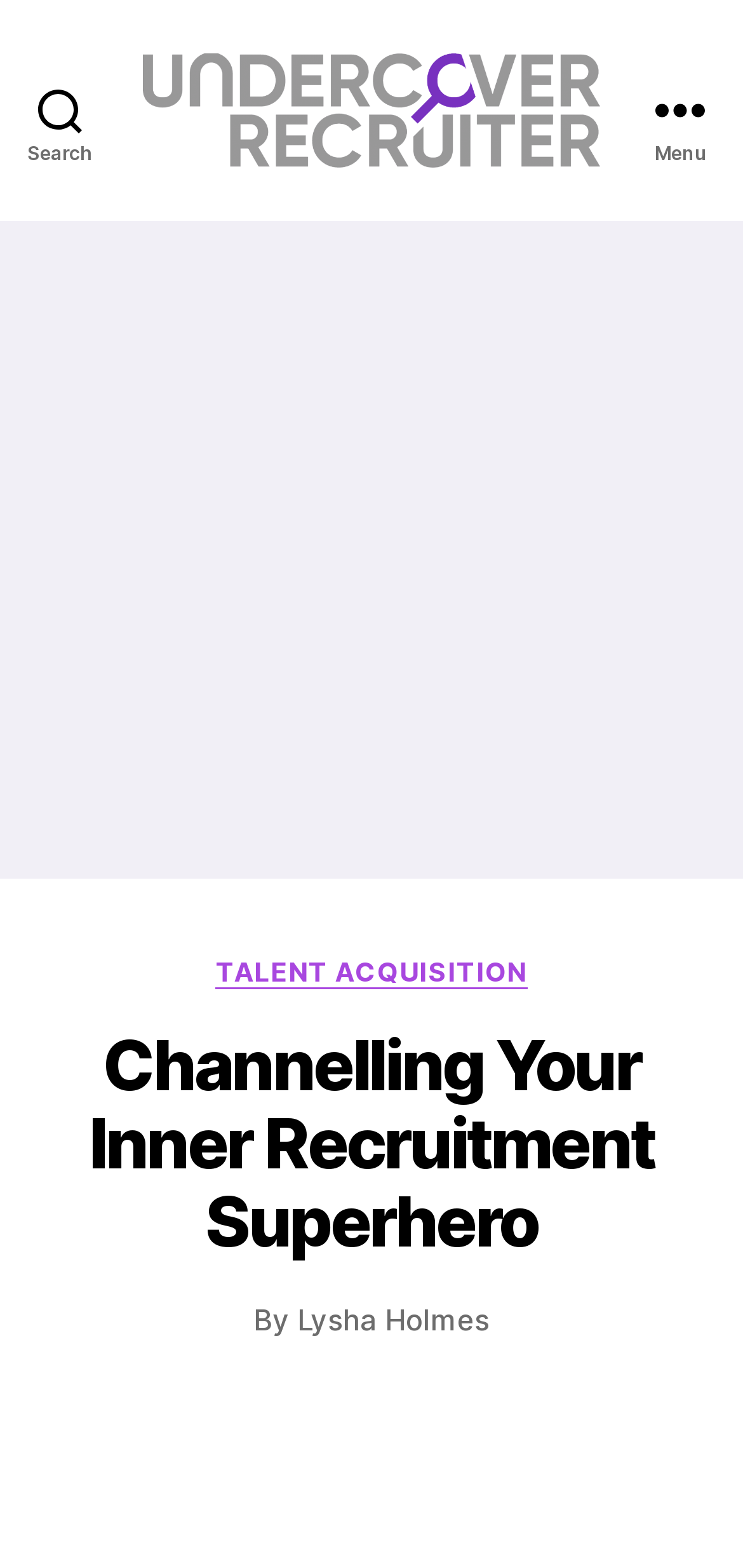Identify the bounding box of the HTML element described here: "Lysha Holmes". Provide the coordinates as four float numbers between 0 and 1: [left, top, right, bottom].

[0.4, 0.758, 0.659, 0.781]